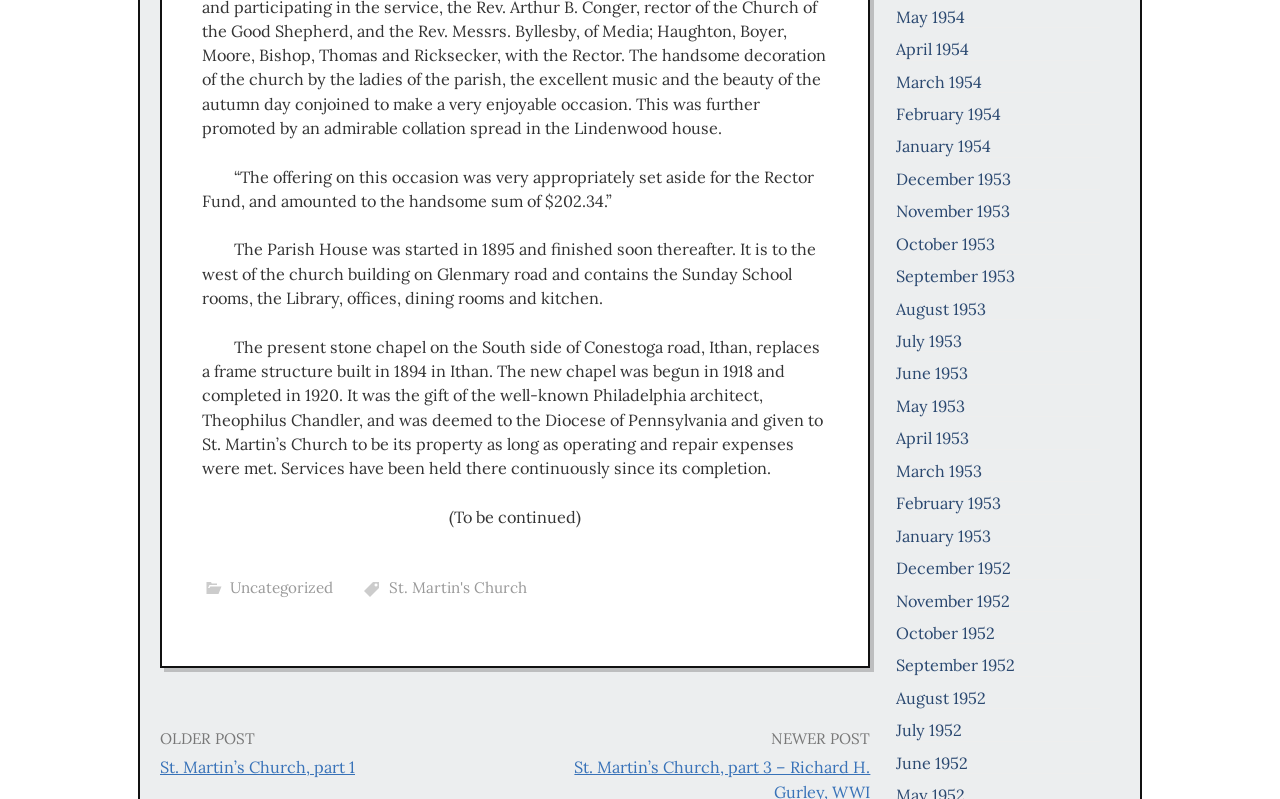Determine the bounding box of the UI element mentioned here: "Mining". The coordinates must be in the format [left, top, right, bottom] with values ranging from 0 to 1.

None